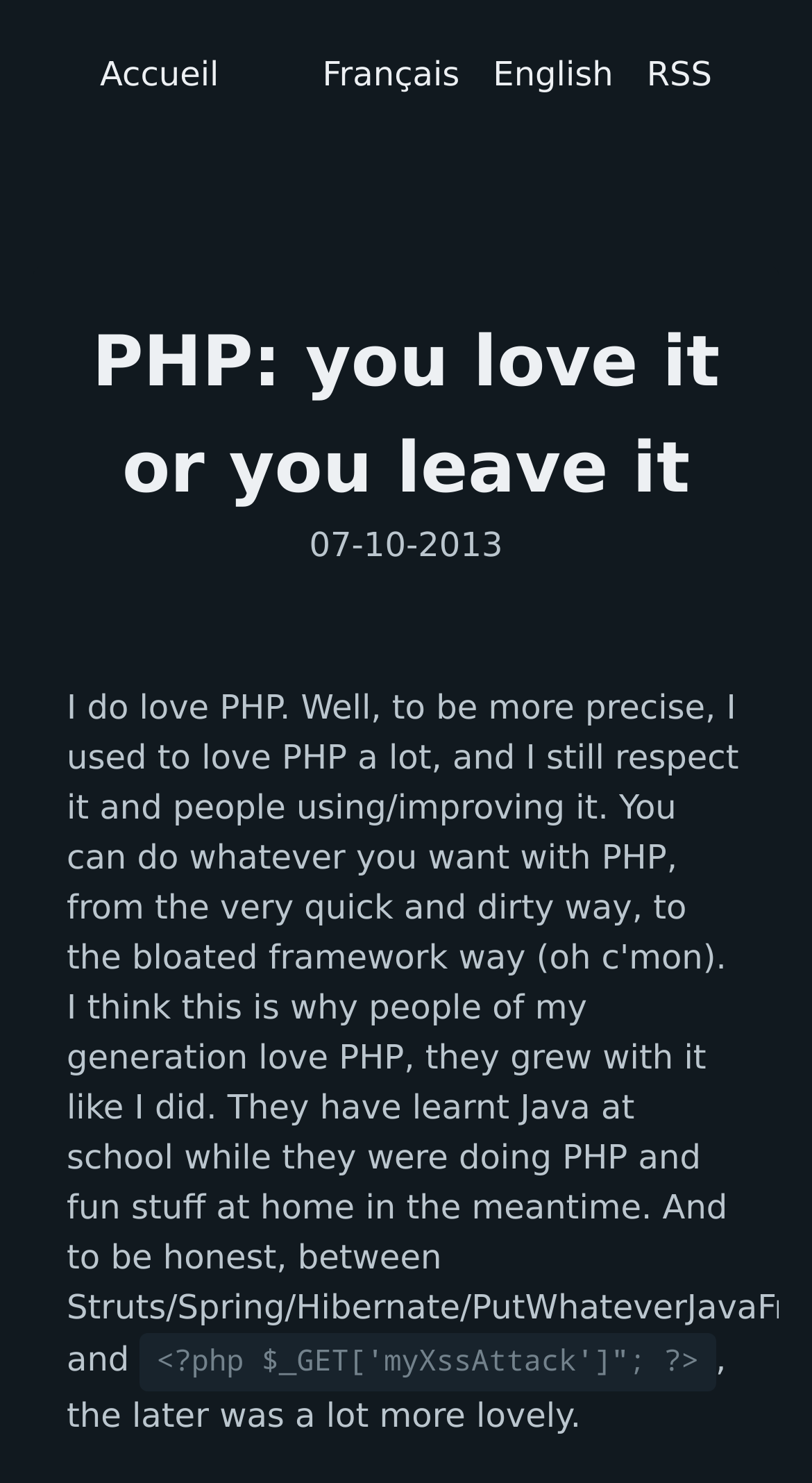What language is the code snippet written in?
Craft a detailed and extensive response to the question.

The code snippet is written in PHP because it starts with '<?php' and has a PHP syntax, indicating that it is a PHP code snippet.